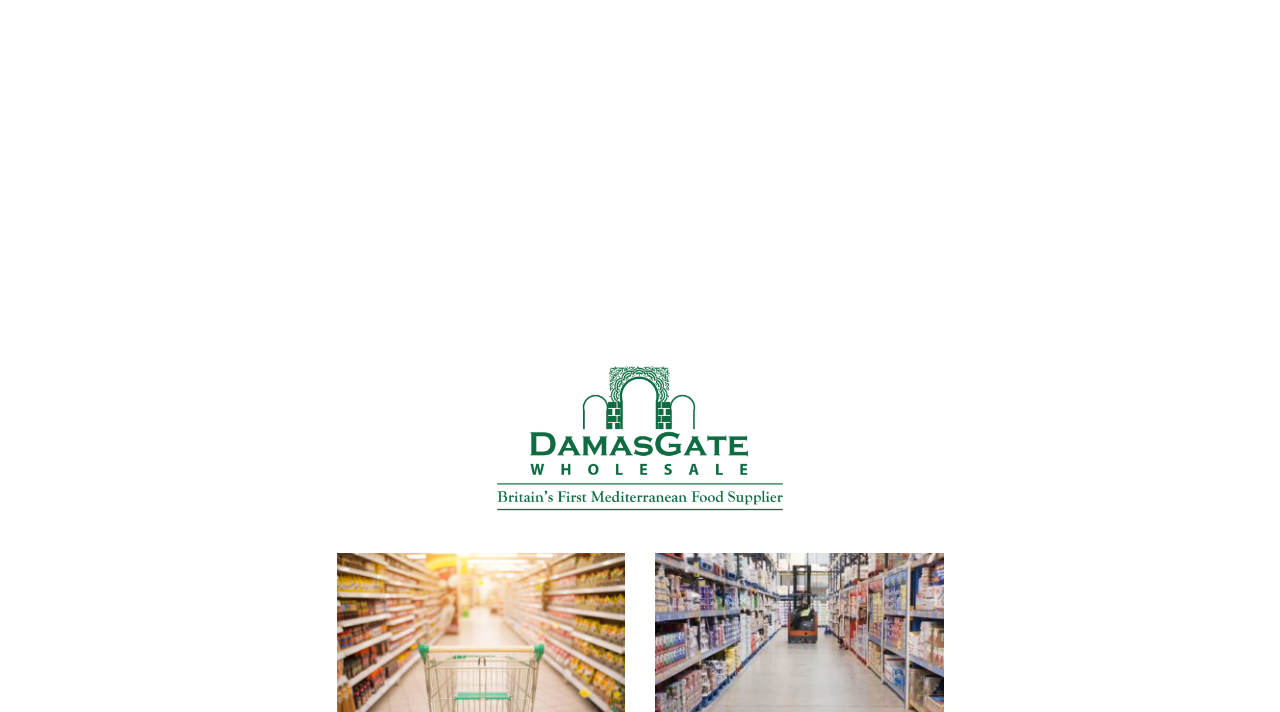Please identify the bounding box coordinates of the element's region that I should click in order to complete the following instruction: "Click on the login/register button". The bounding box coordinates consist of four float numbers between 0 and 1, i.e., [left, top, right, bottom].

[0.909, 0.0, 0.977, 0.043]